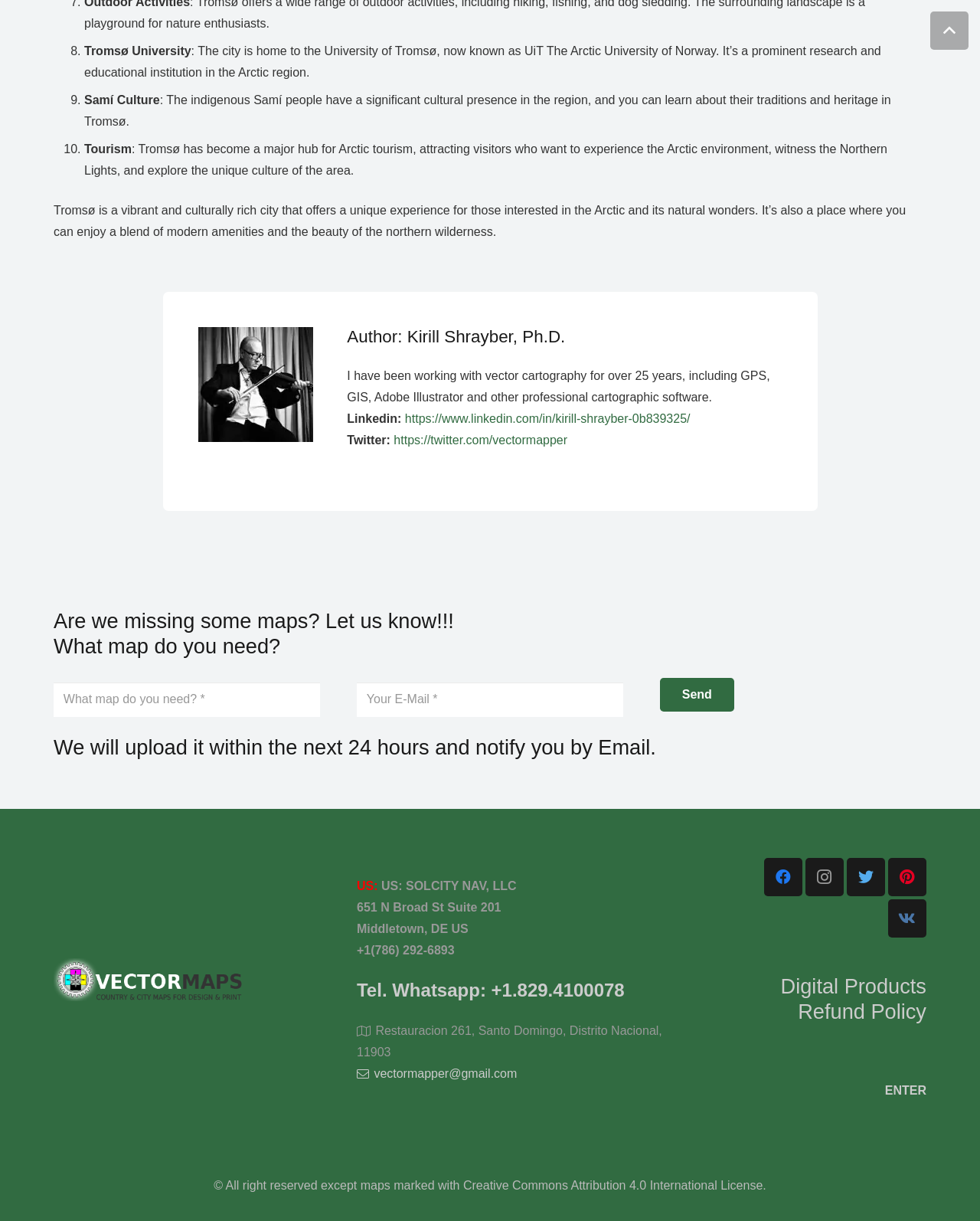Point out the bounding box coordinates of the section to click in order to follow this instruction: "Enter your email address".

[0.364, 0.559, 0.636, 0.587]